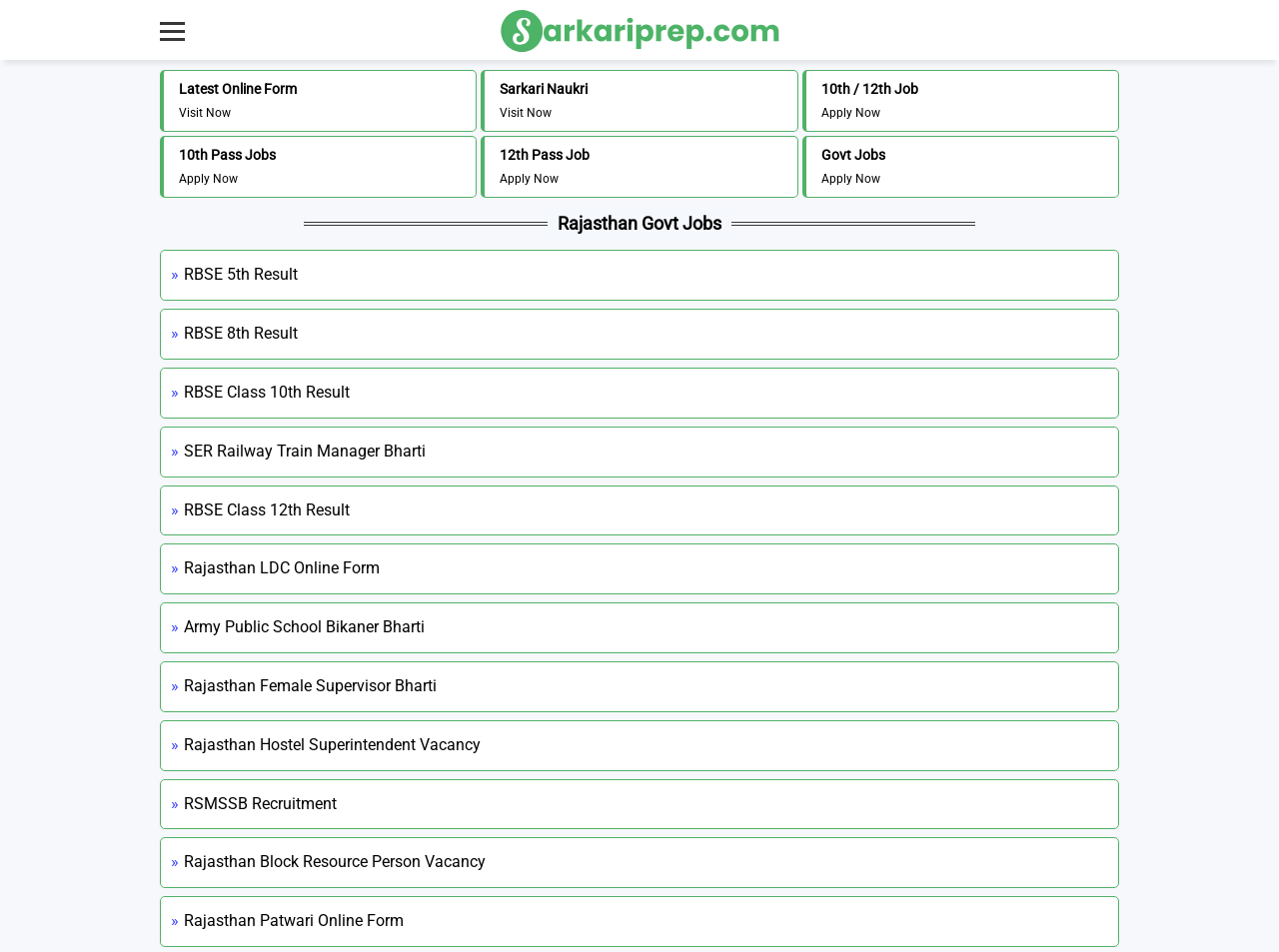What is the website about? Refer to the image and provide a one-word or short phrase answer.

Rajasthan Government Jobs